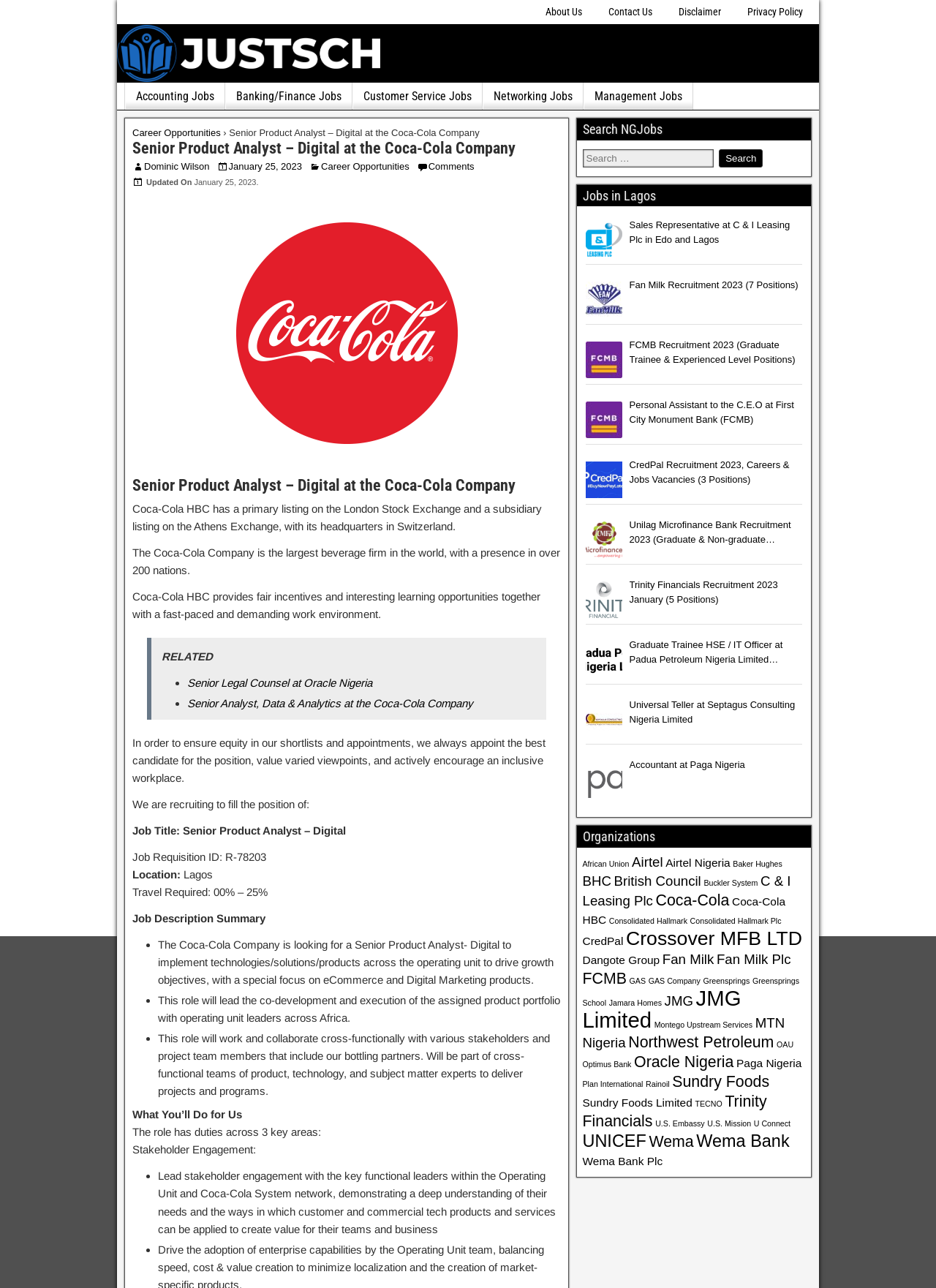Using the element description: "Accountant at Paga Nigeria", determine the bounding box coordinates. The coordinates should be in the format [left, top, right, bottom], with values between 0 and 1.

[0.672, 0.588, 0.857, 0.599]